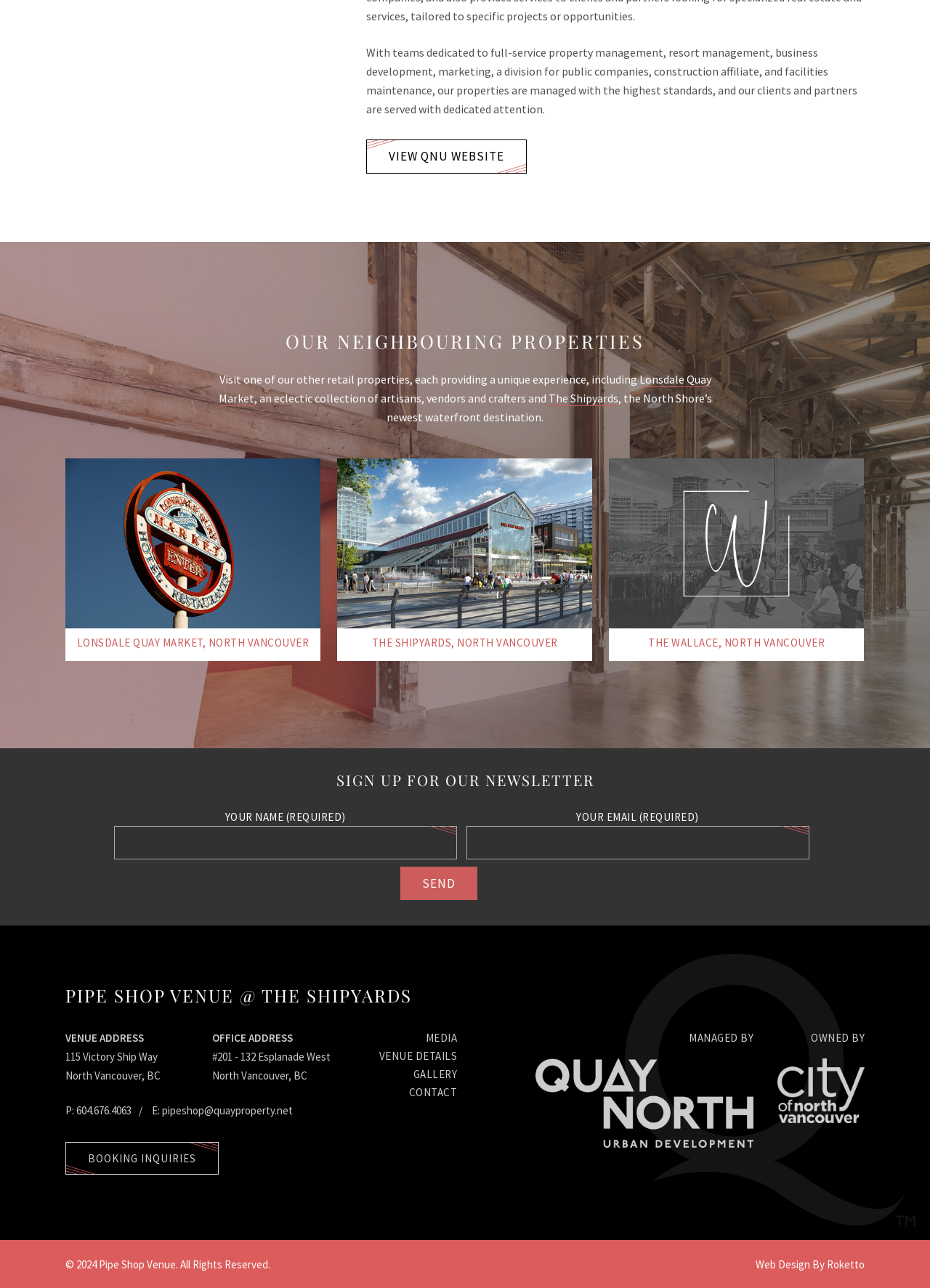Determine the bounding box coordinates of the area to click in order to meet this instruction: "View QNU website".

[0.394, 0.108, 0.567, 0.135]